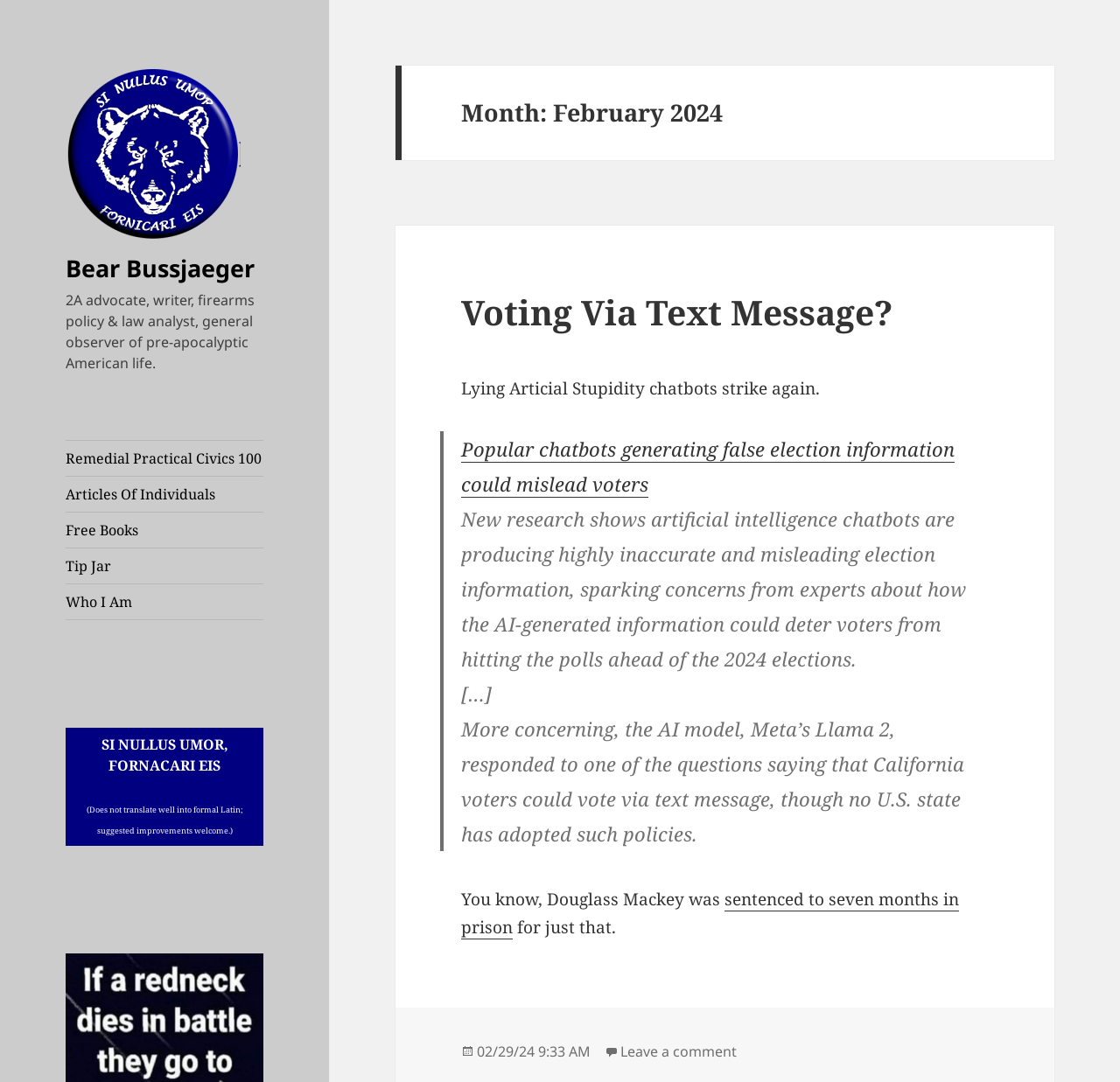Please locate the clickable area by providing the bounding box coordinates to follow this instruction: "Read the article Voting Via Text Message?".

[0.412, 0.267, 0.797, 0.31]